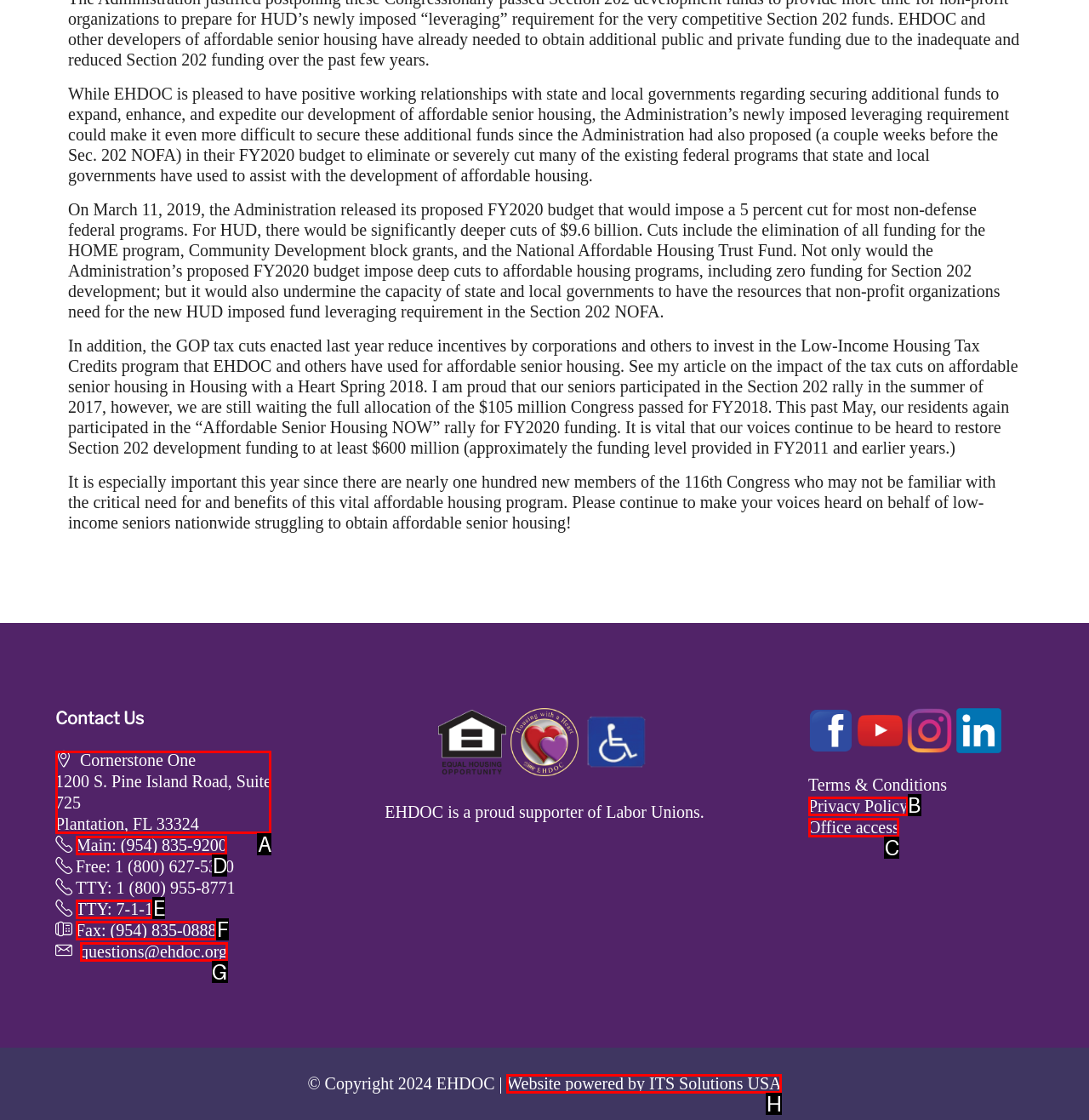Choose the option that aligns with the description: questions@ehdoc.org
Respond with the letter of the chosen option directly.

G